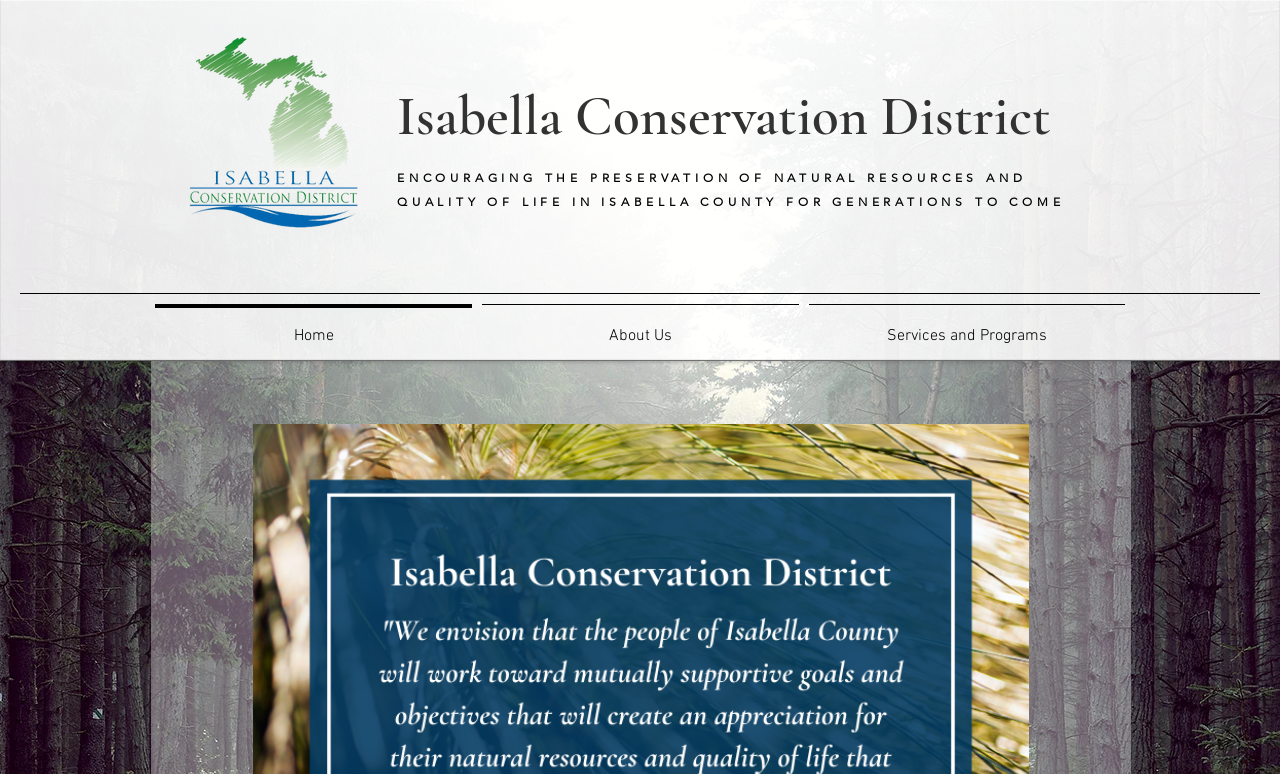Provide a one-word or brief phrase answer to the question:
How many main sections are in the navigation menu?

3